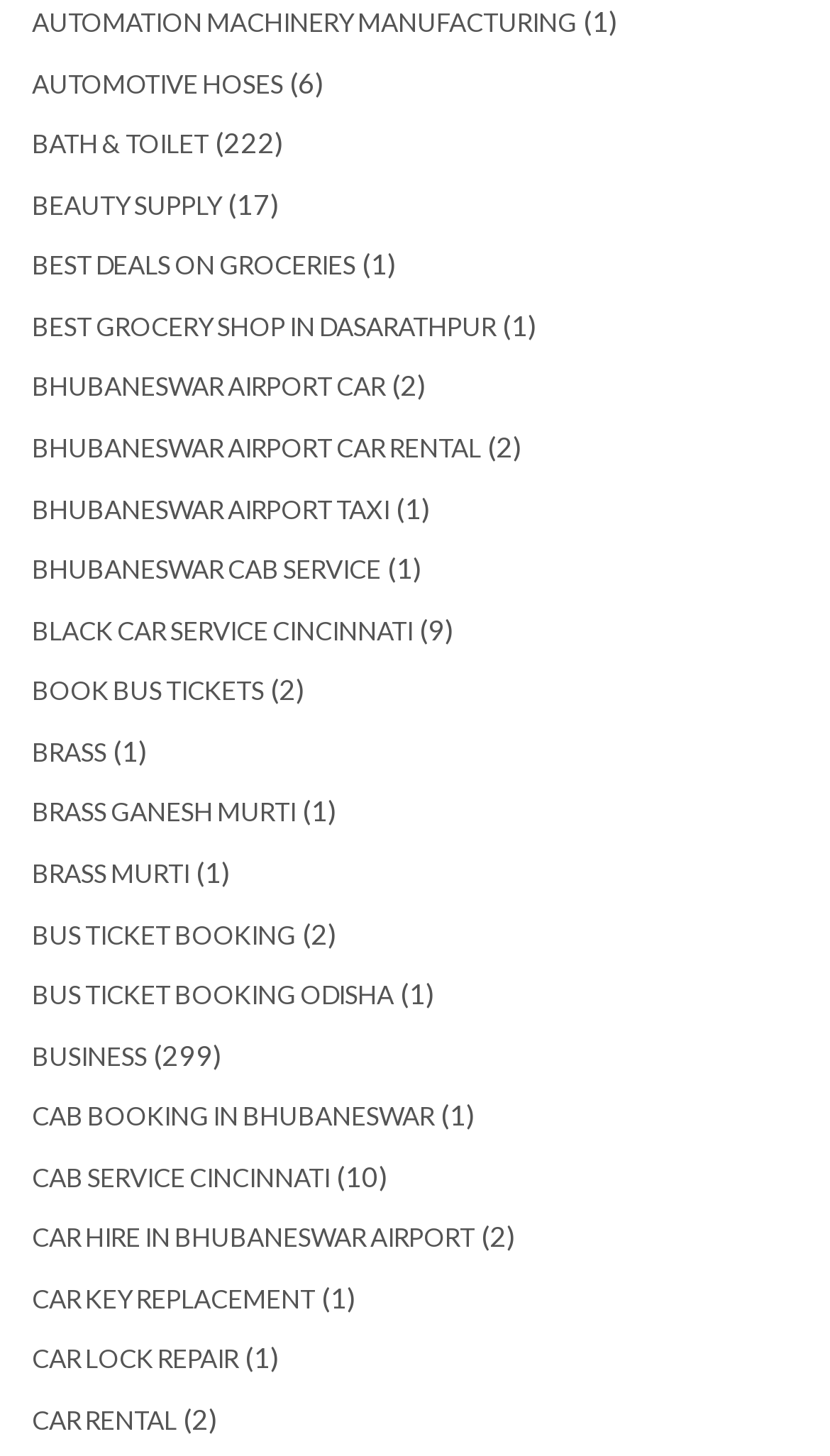Use a single word or phrase to answer the question:
What is the topic of the link with the most occurrences of a number in its text?

BUSINESS